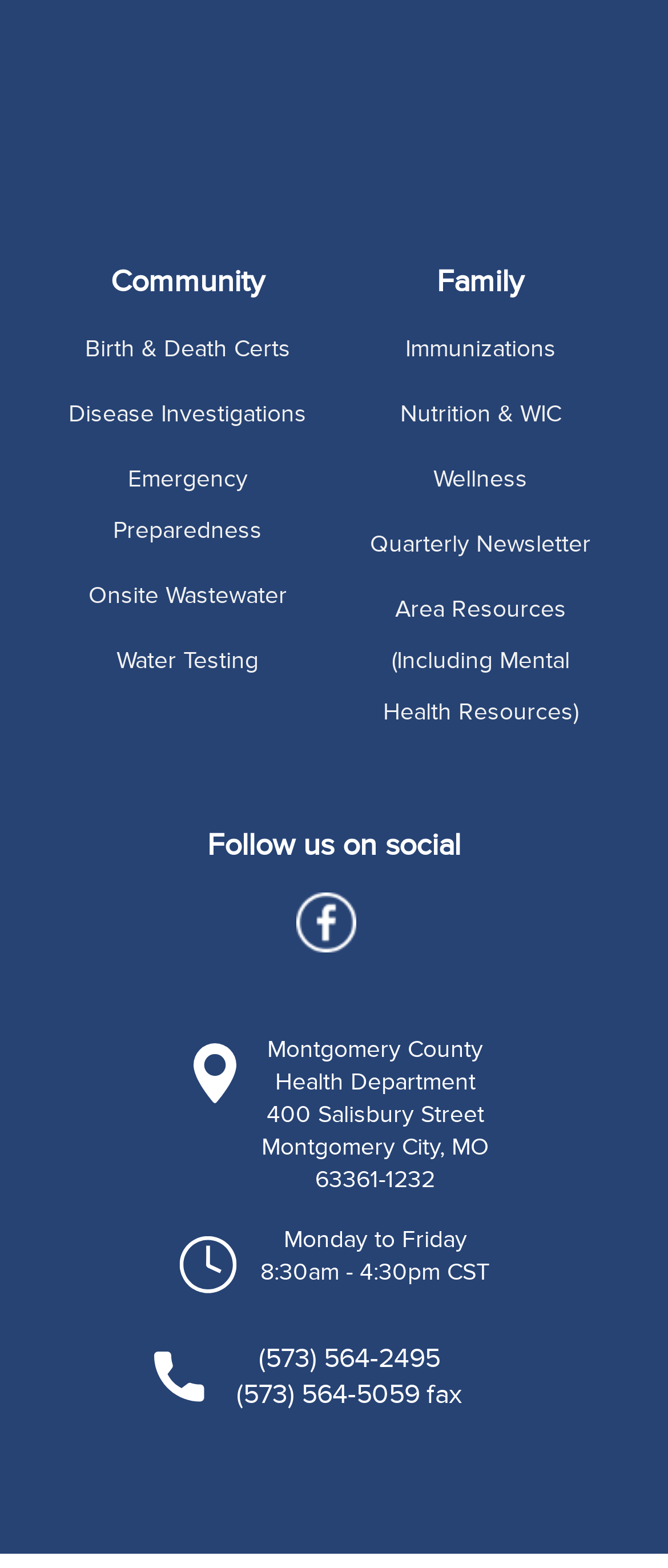Use a single word or phrase to answer the question:
How can I contact the health department by phone?

(573) 564-2495